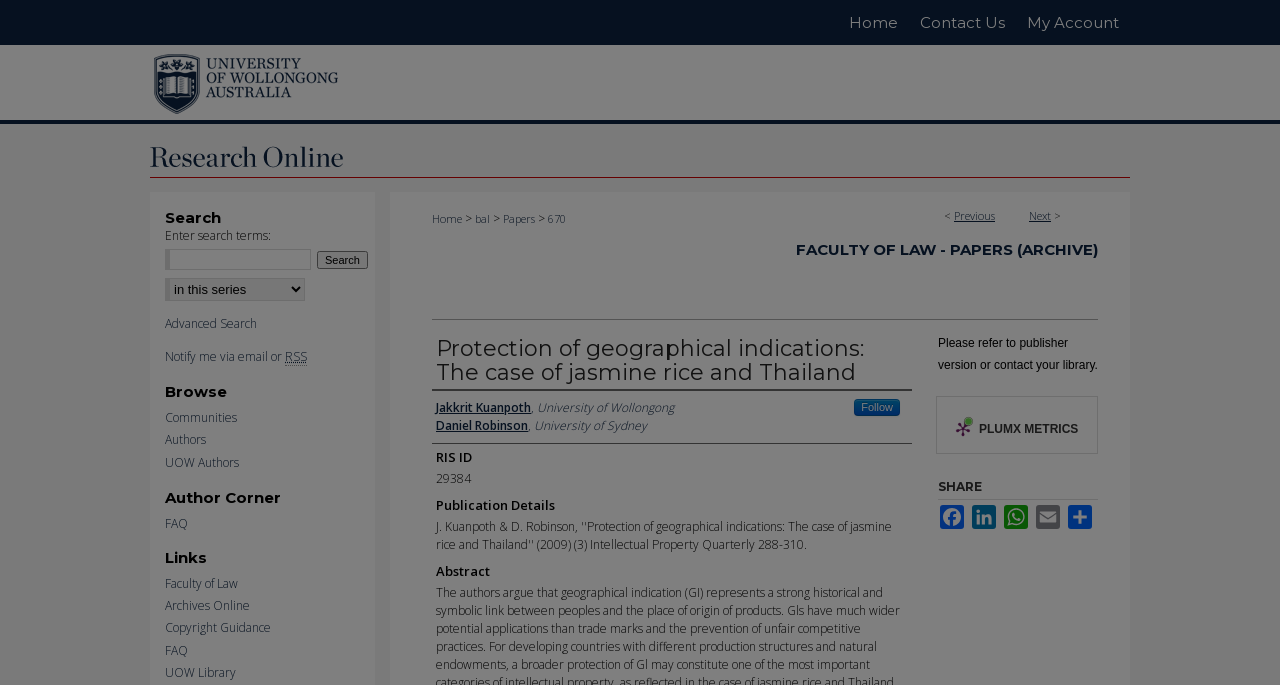Pinpoint the bounding box coordinates of the area that must be clicked to complete this instruction: "Share on Facebook".

[0.733, 0.738, 0.755, 0.773]